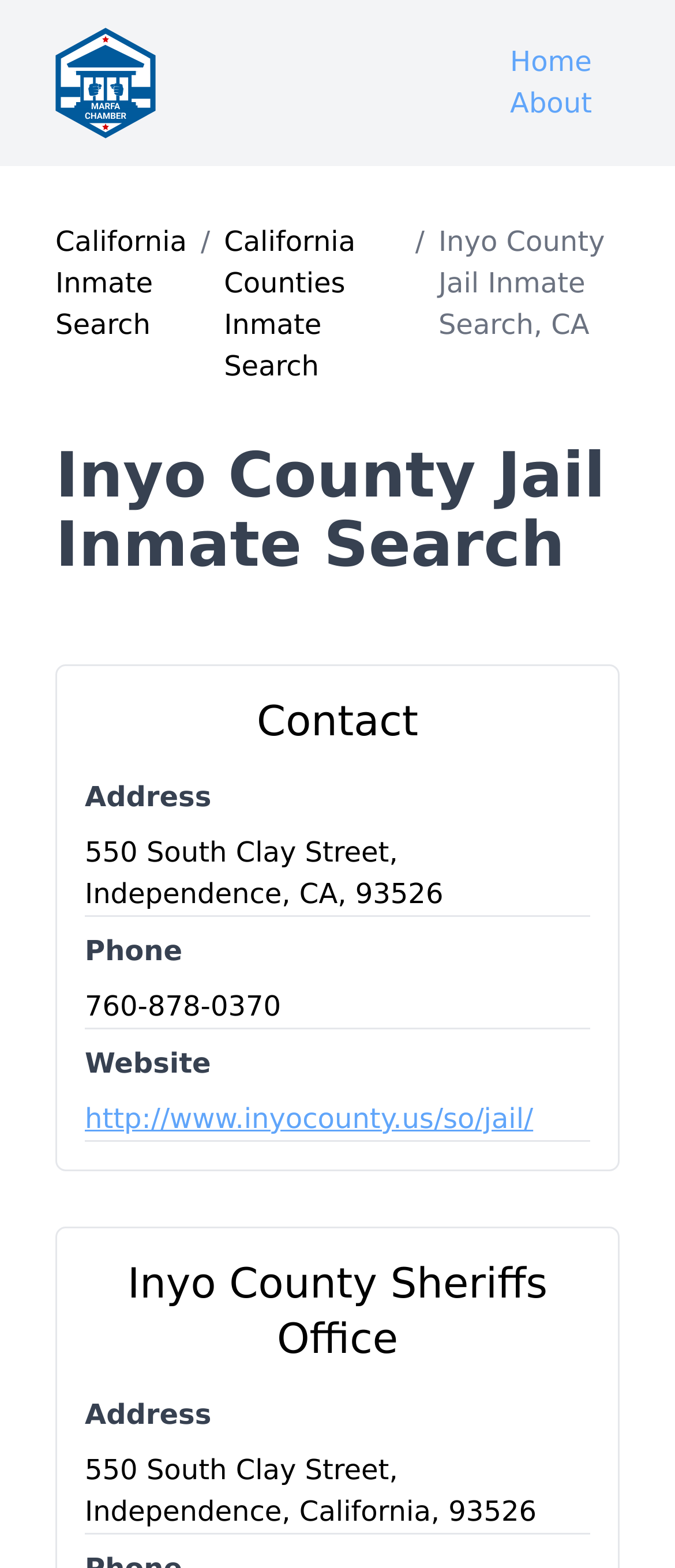What is the name of the county jail being searched?
Answer the question based on the image using a single word or a brief phrase.

Inyo County Jail